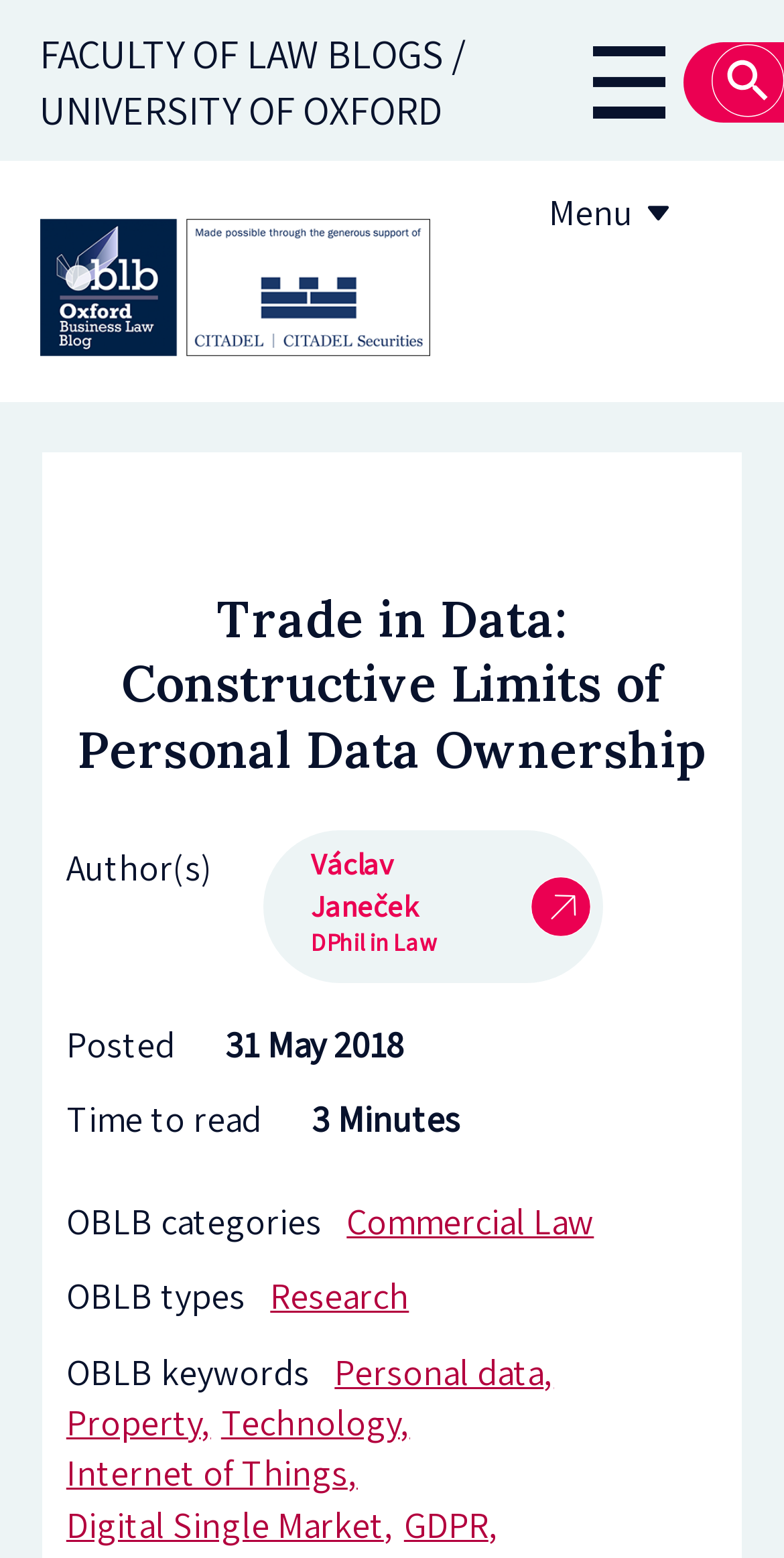How many categories are listed under OBLB categories?
Carefully examine the image and provide a detailed answer to the question.

I found the answer by looking at the section labeled 'OBLB categories' which lists only one category, 'Commercial Law'.